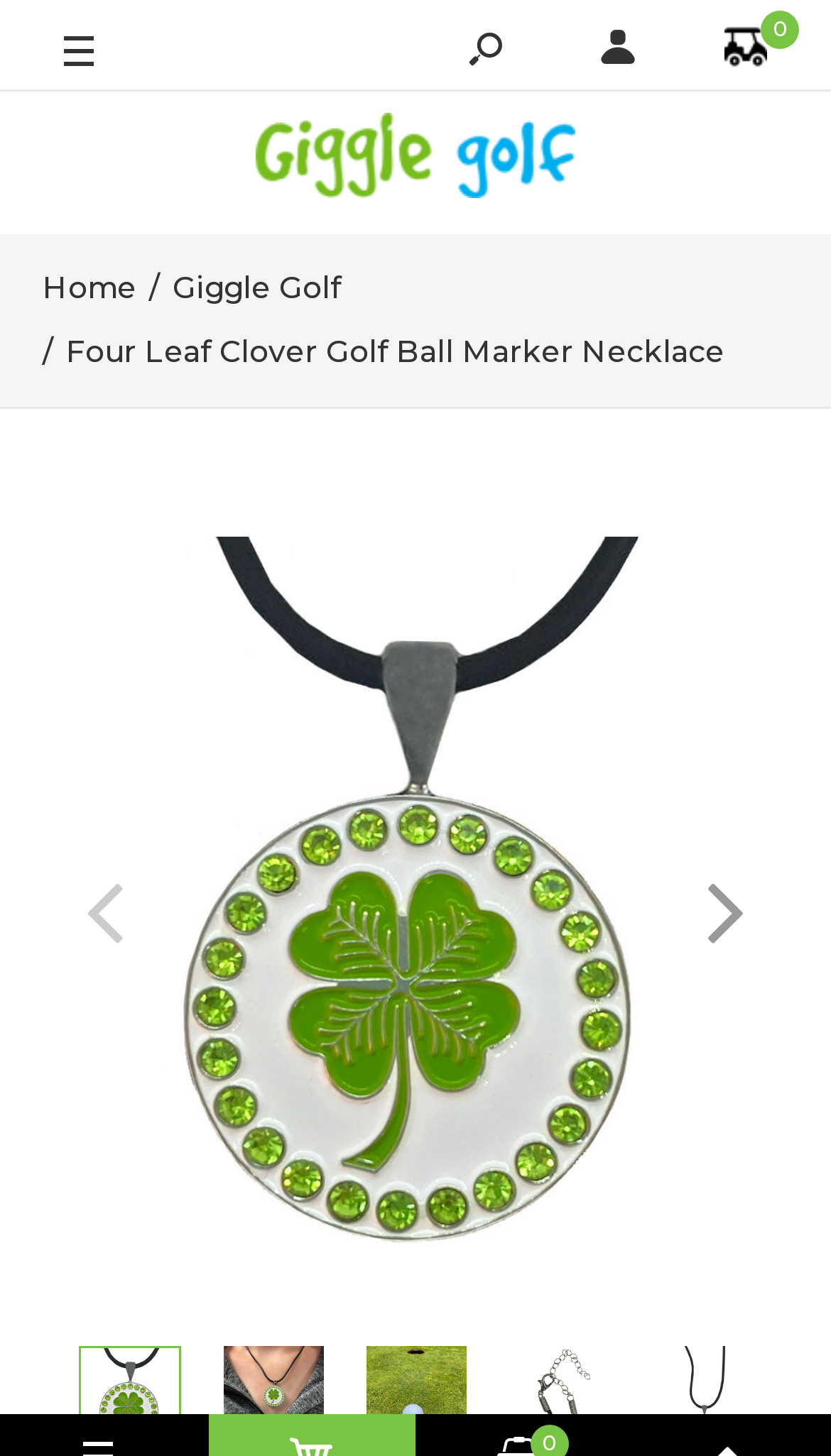How many images are on the webpage?
Respond to the question with a single word or phrase according to the image.

7